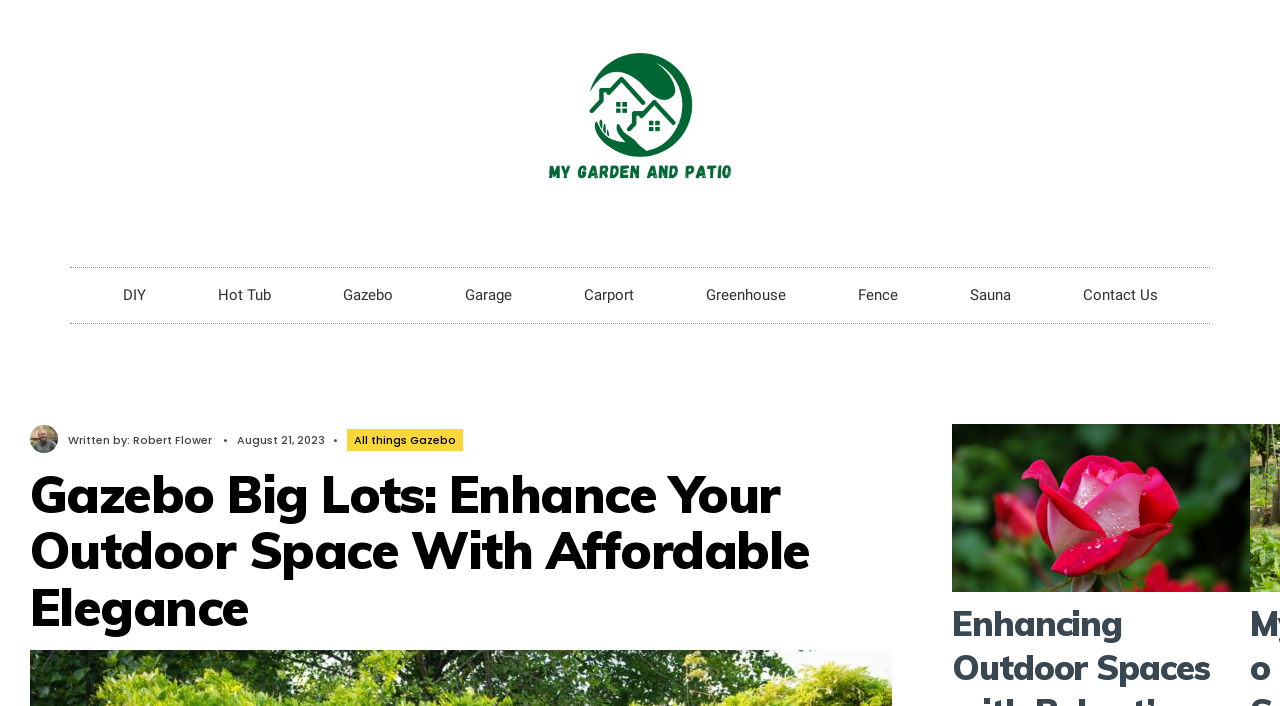Locate the bounding box coordinates of the element that needs to be clicked to carry out the instruction: "visit Gazebo page". The coordinates should be given as four float numbers ranging from 0 to 1, i.e., [left, top, right, bottom].

[0.239, 0.38, 0.335, 0.458]